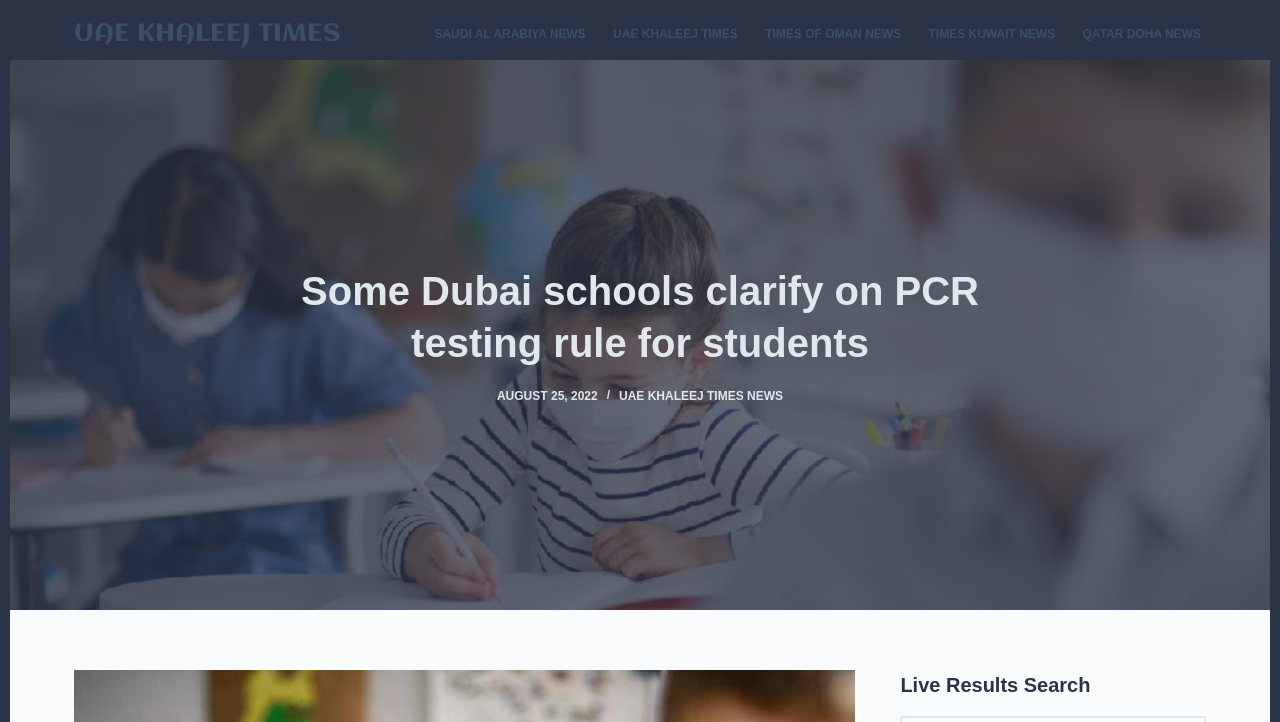Please specify the bounding box coordinates for the clickable region that will help you carry out the instruction: "Visit the 'UAE KHALEEJ TIMES' website".

[0.058, 0.028, 0.266, 0.067]